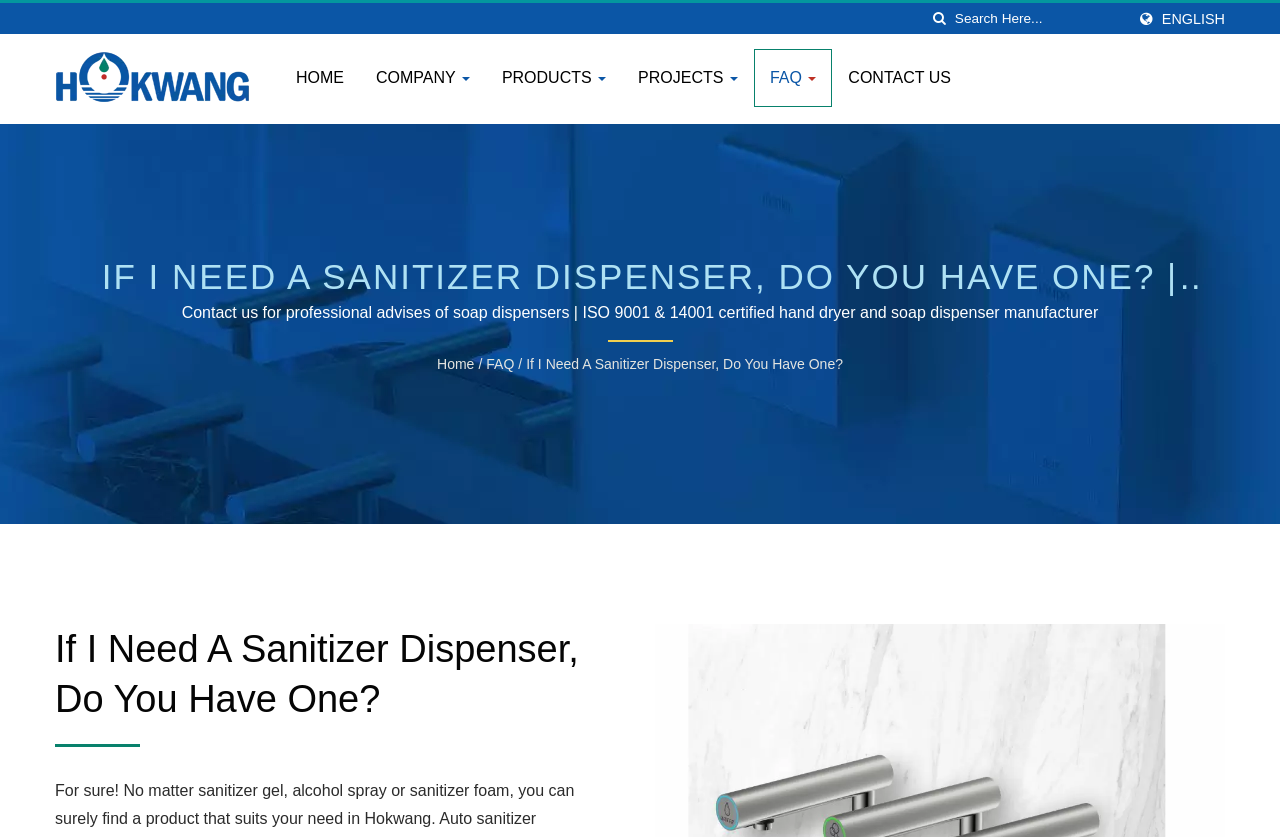Determine the bounding box coordinates for the clickable element required to fulfill the instruction: "go to FAQ page". Provide the coordinates as four float numbers between 0 and 1, i.e., [left, top, right, bottom].

[0.589, 0.059, 0.65, 0.128]